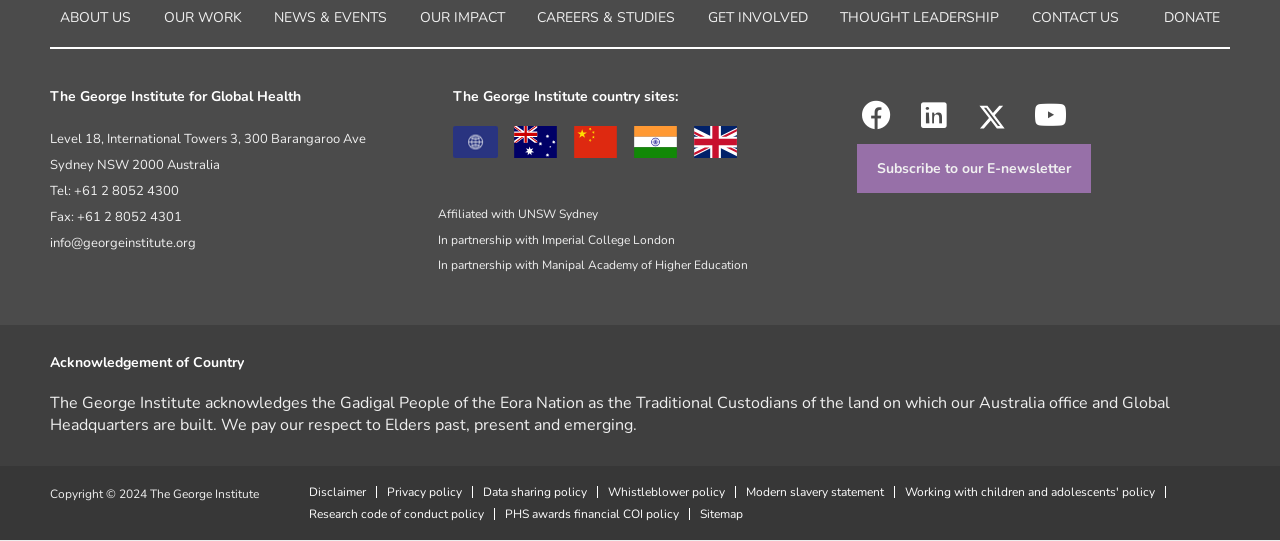Could you specify the bounding box coordinates for the clickable section to complete the following instruction: "Click Facebook"?

[0.669, 0.165, 0.699, 0.239]